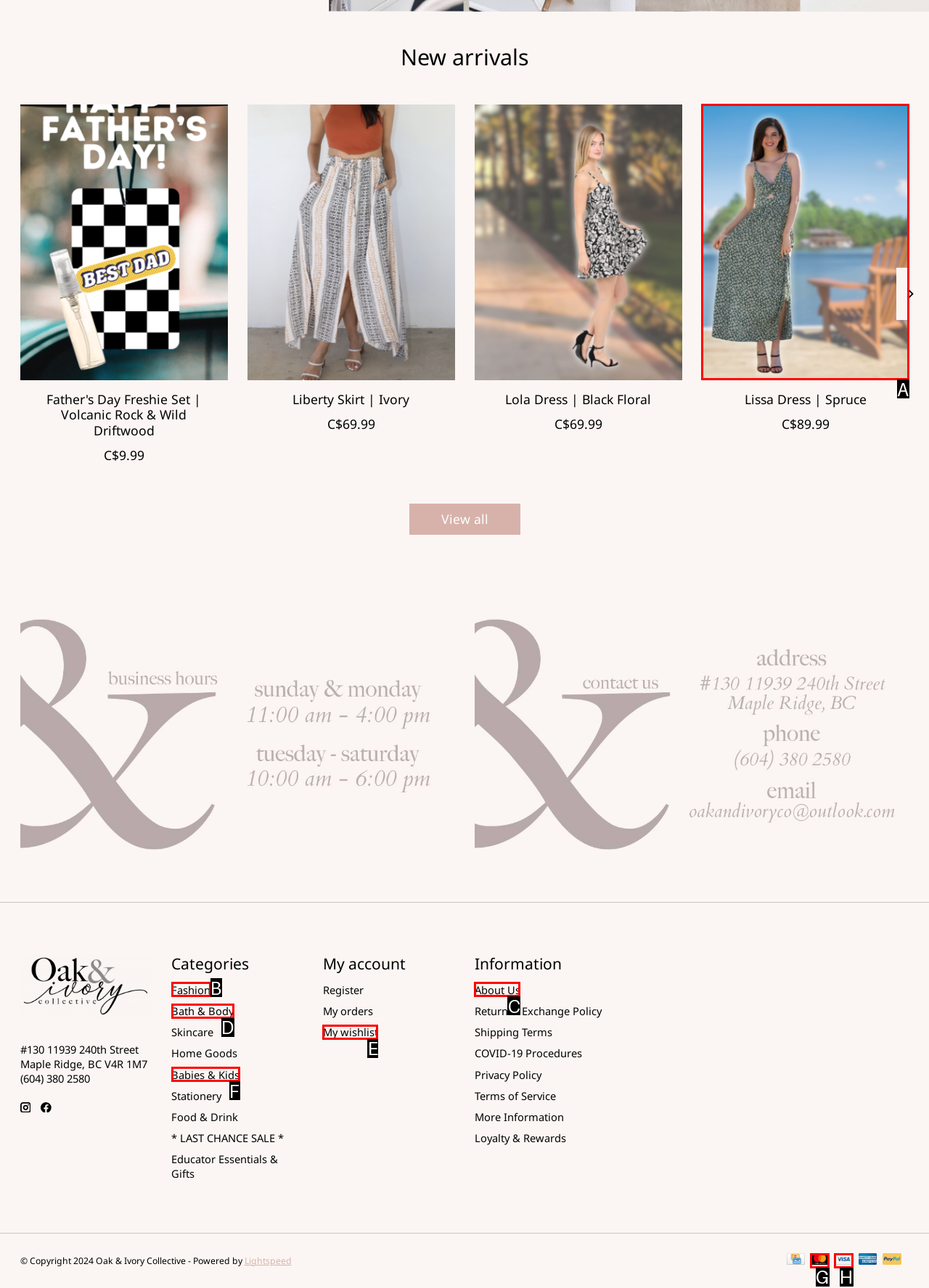Select the letter from the given choices that aligns best with the description: aria-label="AIE Lissa Dress | Spruce". Reply with the specific letter only.

A